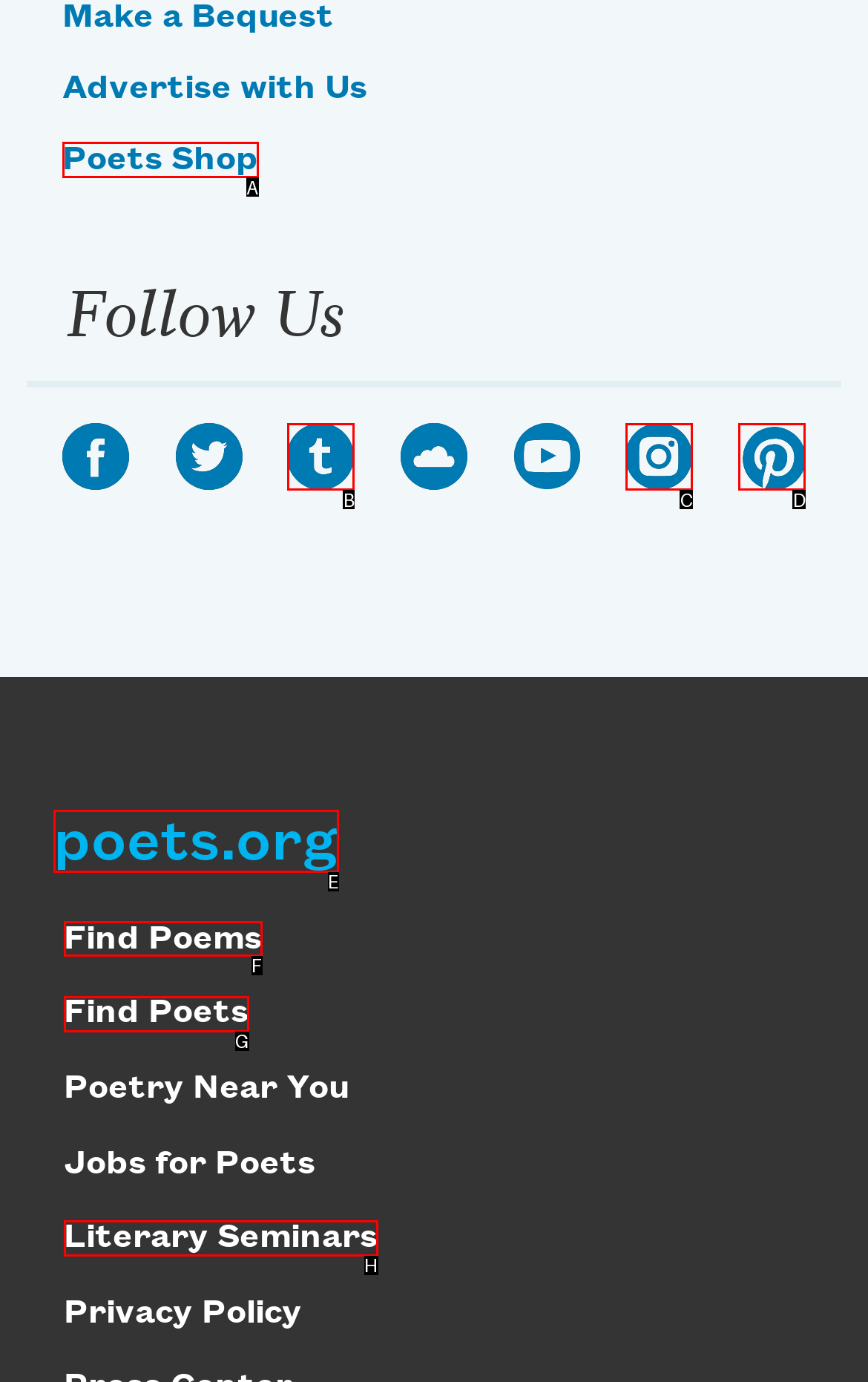Identify the correct UI element to click on to achieve the following task: Find Poems Respond with the corresponding letter from the given choices.

F